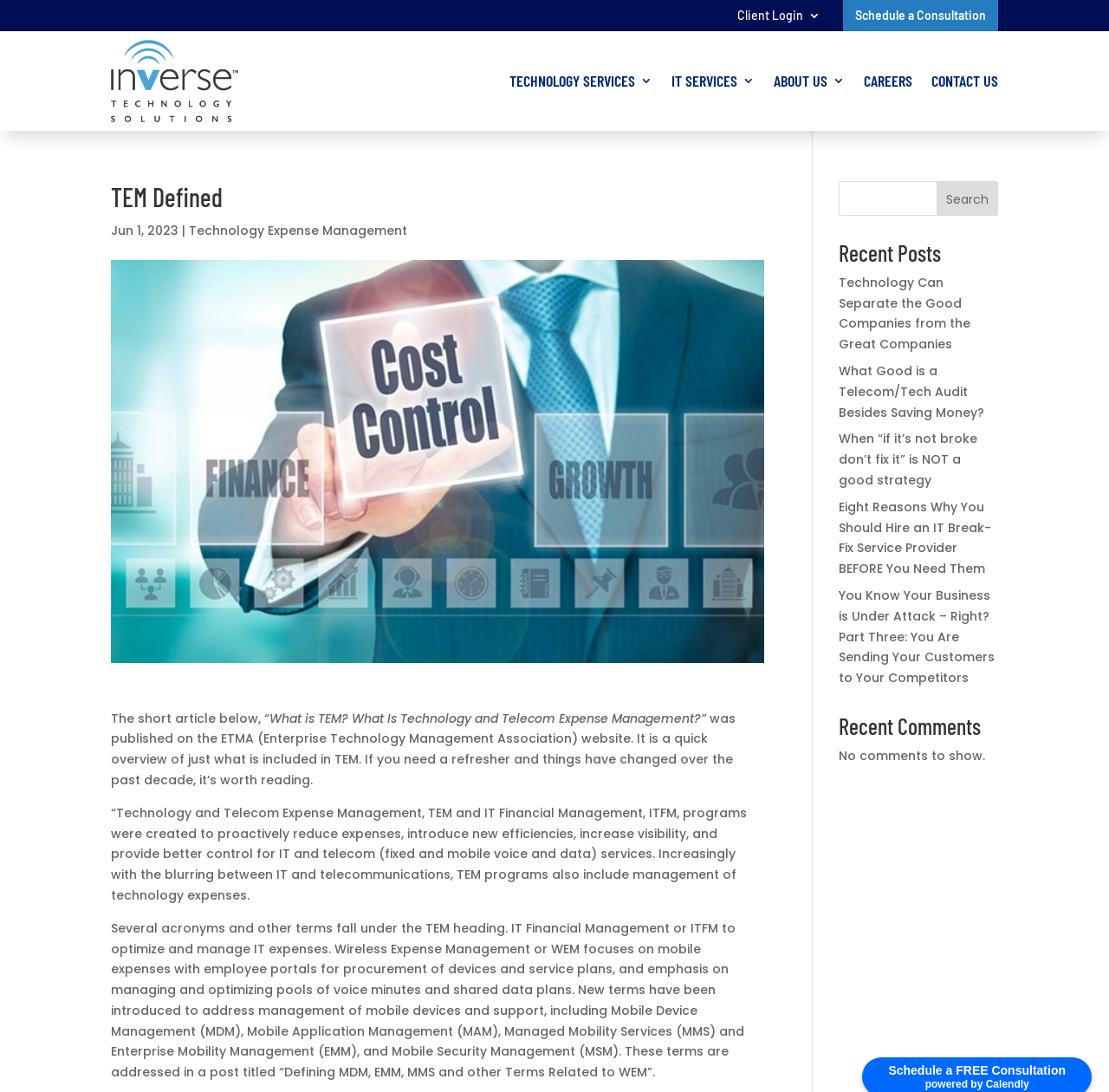What is the purpose of Wireless Expense Management?
Using the image, give a concise answer in the form of a single word or short phrase.

Manage mobile expenses